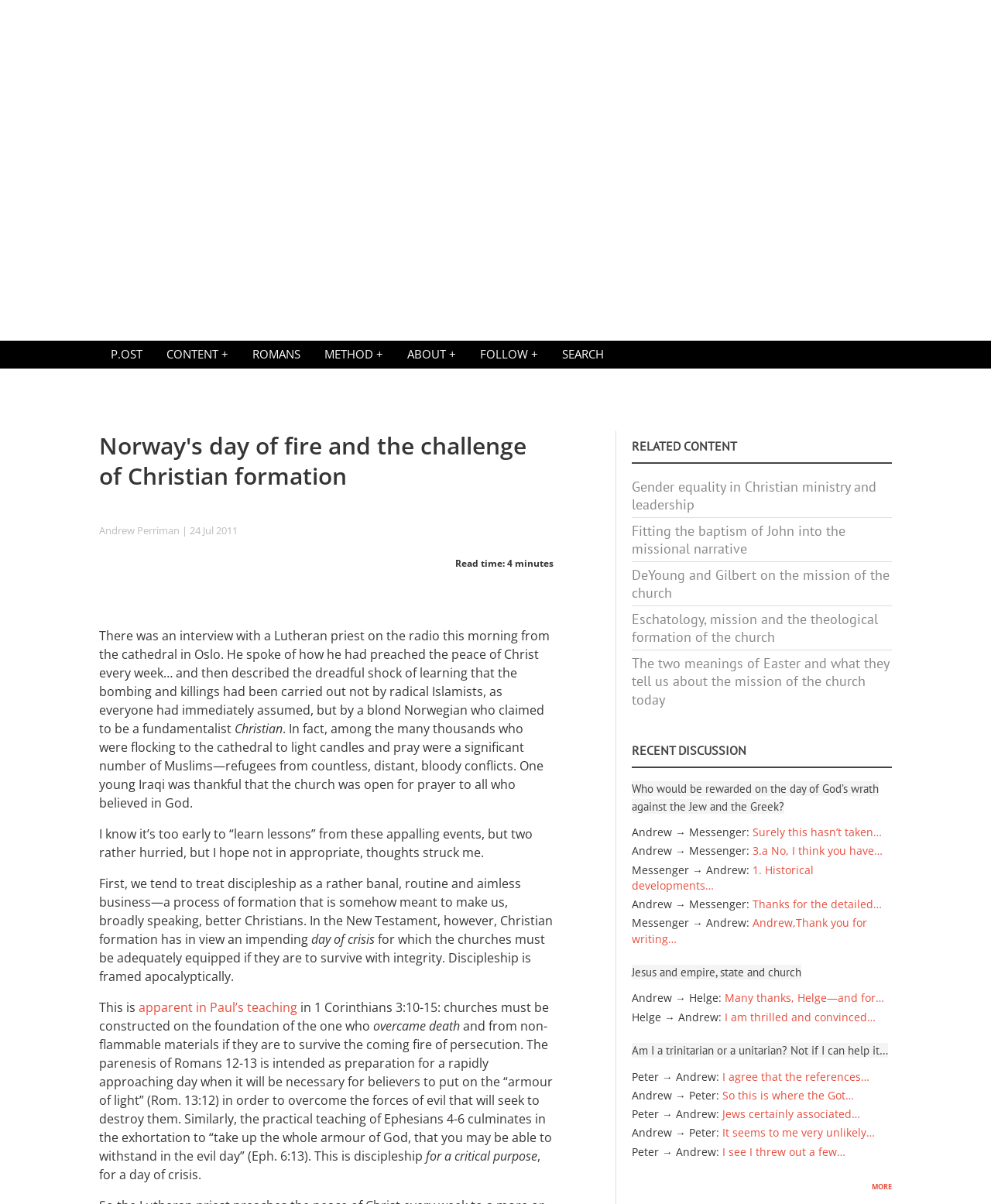Locate the bounding box coordinates of the element that needs to be clicked to carry out the instruction: "Read the discussion 'Who would be rewarded on the day of God’s wrath against the Jew and the Greek?'". The coordinates should be given as four float numbers ranging from 0 to 1, i.e., [left, top, right, bottom].

[0.638, 0.649, 0.887, 0.676]